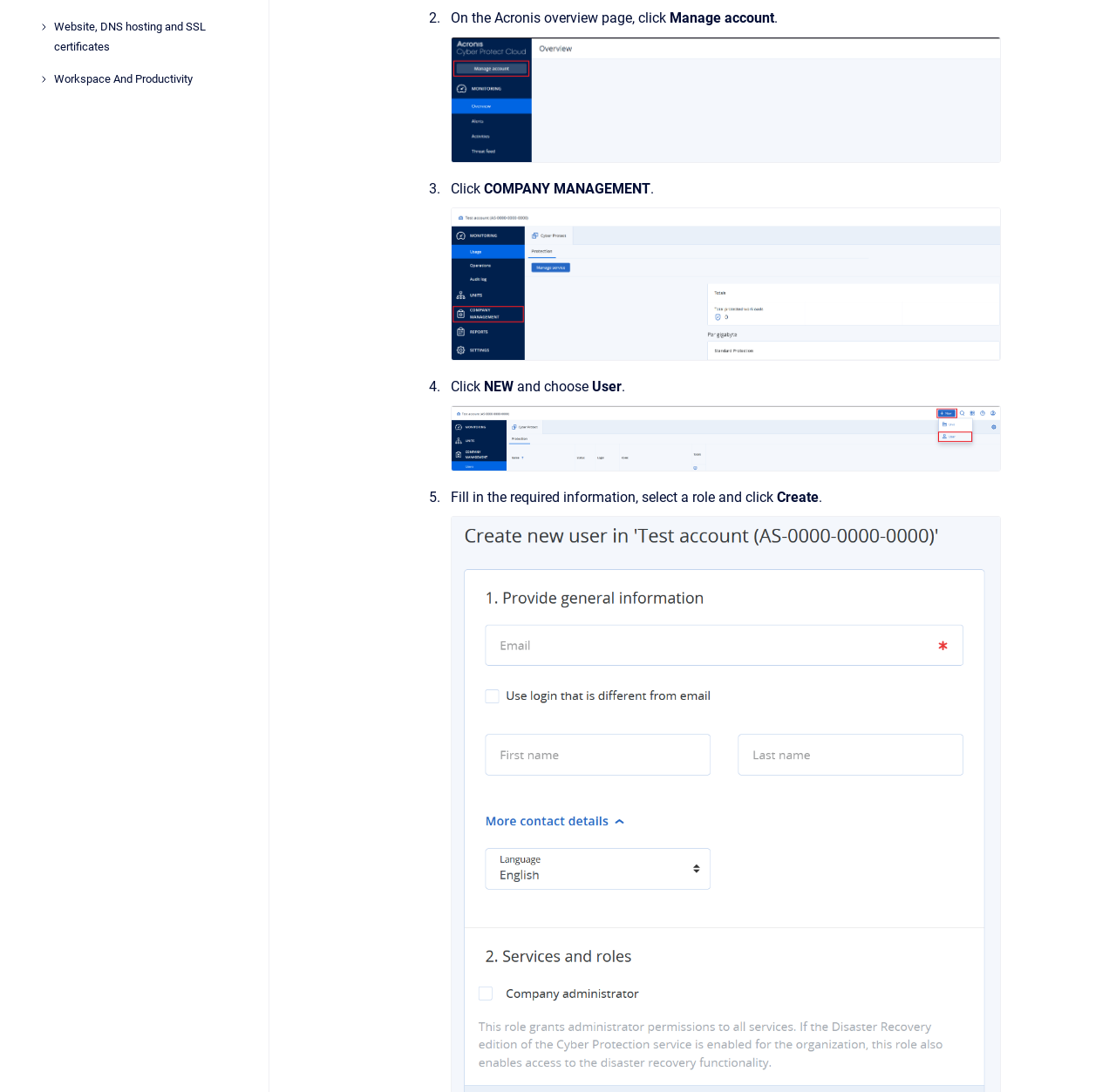Given the webpage screenshot, identify the bounding box of the UI element that matches this description: "Open".

[0.875, 0.374, 0.894, 0.393]